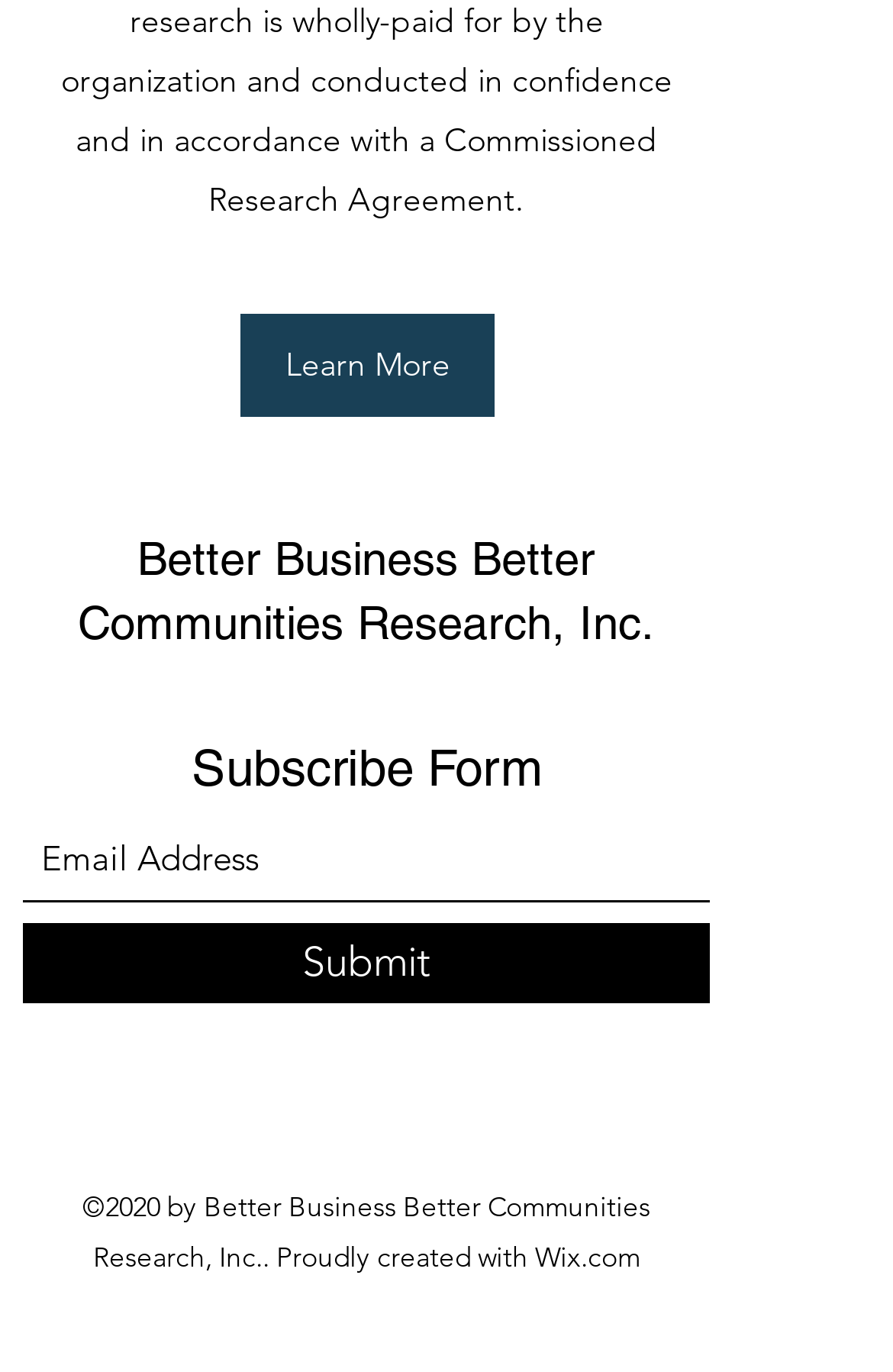Predict the bounding box of the UI element based on this description: "Learn More".

[0.269, 0.229, 0.554, 0.304]